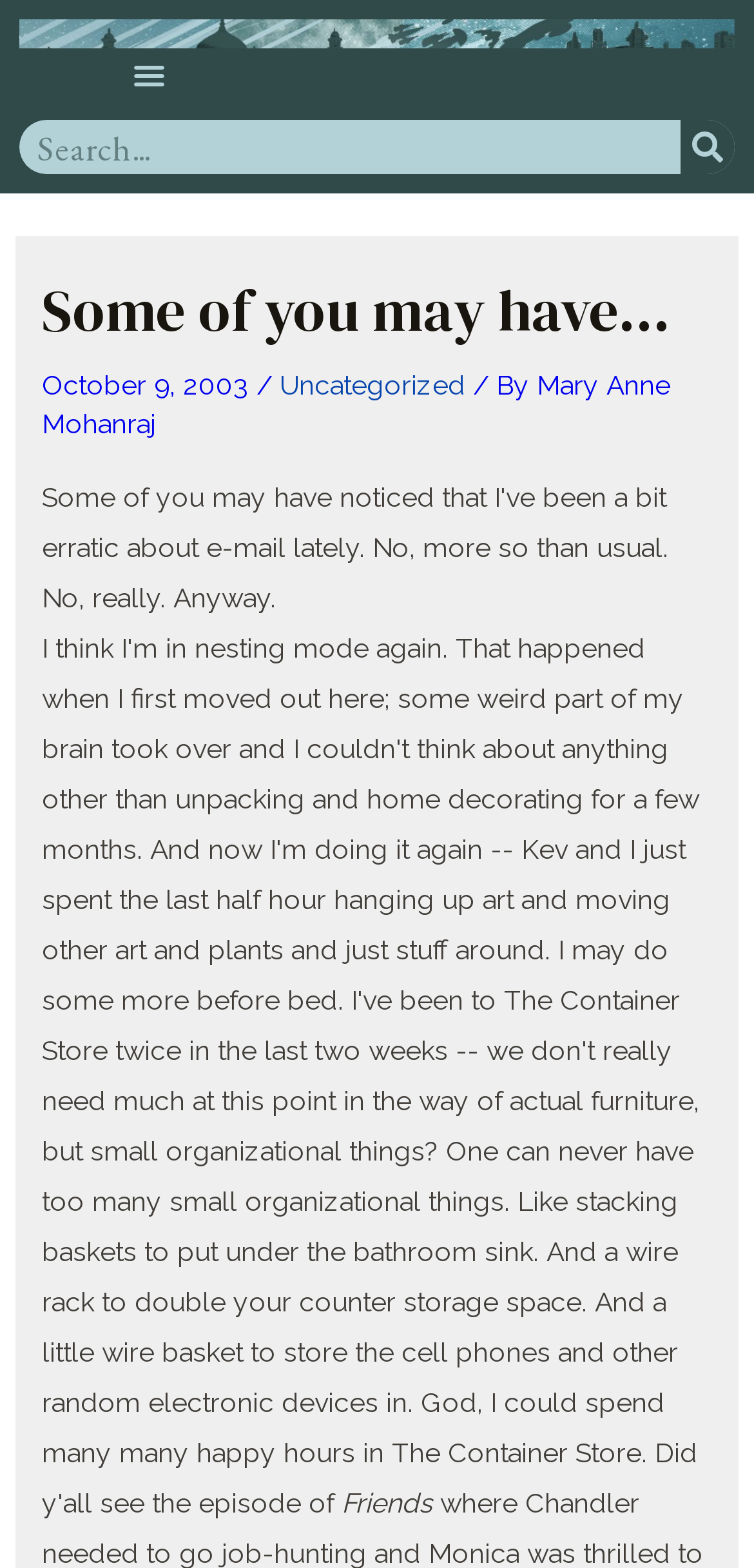Extract the bounding box for the UI element that matches this description: "Search".

[0.903, 0.077, 0.974, 0.111]